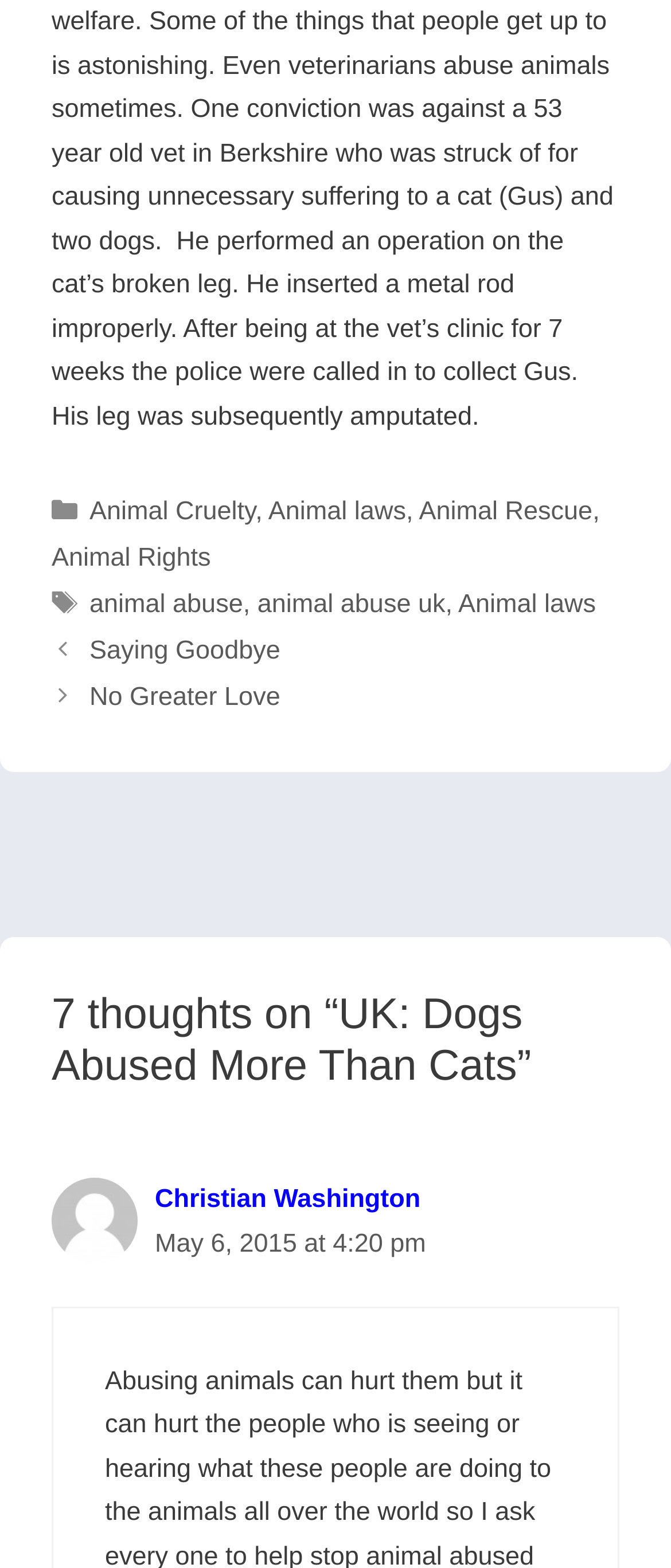Respond with a single word or phrase to the following question: How many posts are listed under 'Posts'?

2